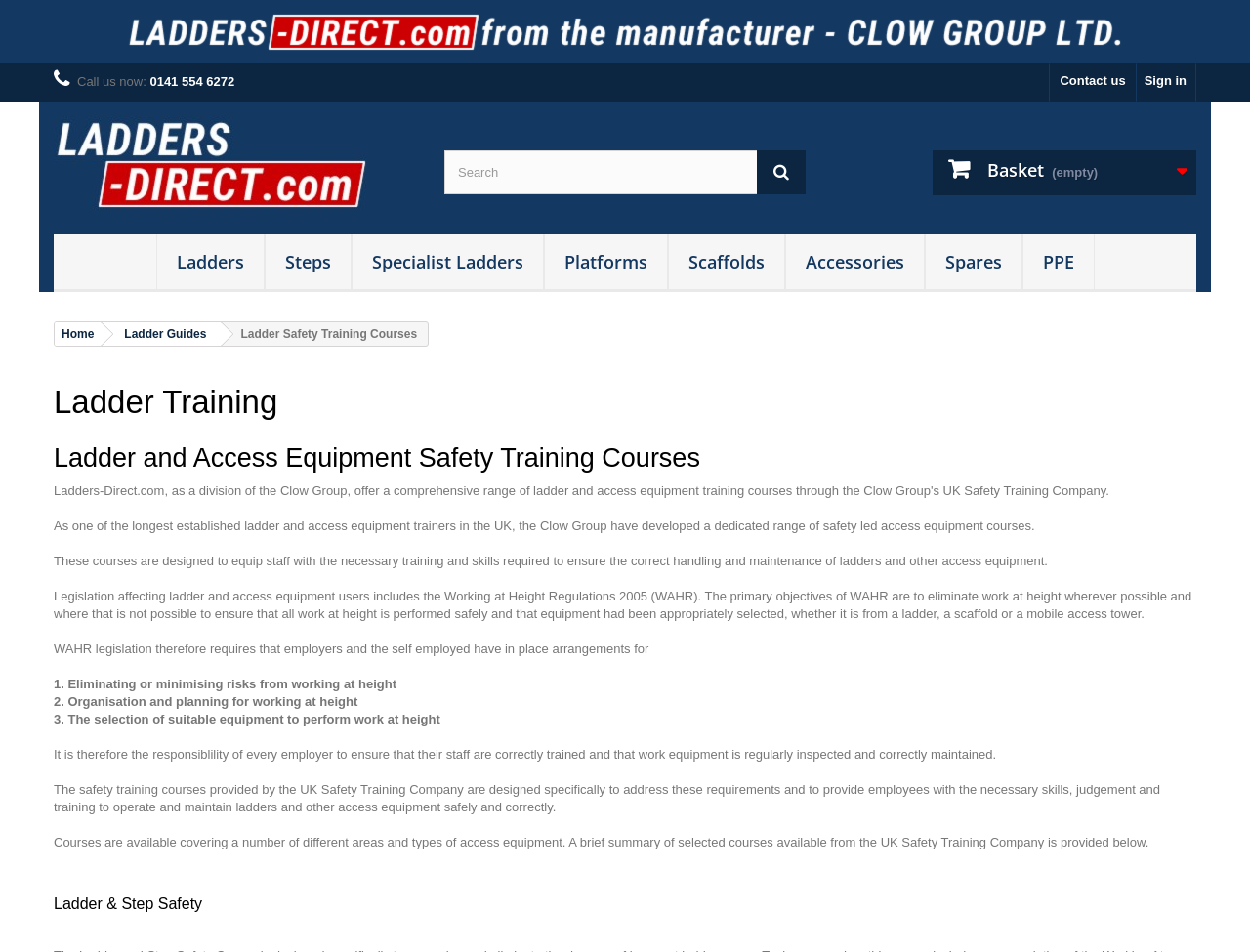Find the bounding box coordinates of the element to click in order to complete this instruction: "Visit the 'About Us' page". The bounding box coordinates must be four float numbers between 0 and 1, denoted as [left, top, right, bottom].

None